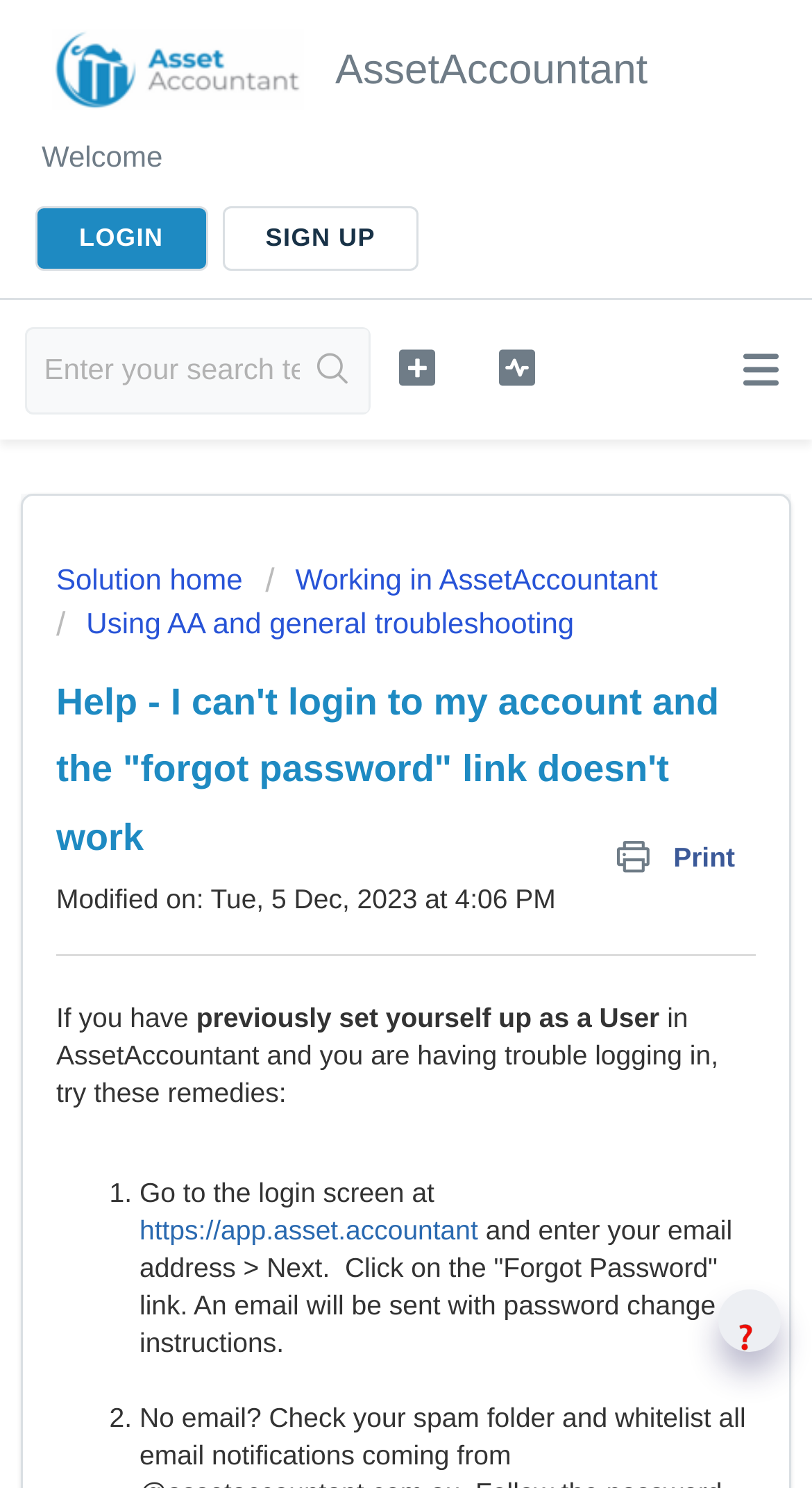Answer the following query concisely with a single word or phrase:
What is the orientation of the separator element?

Horizontal